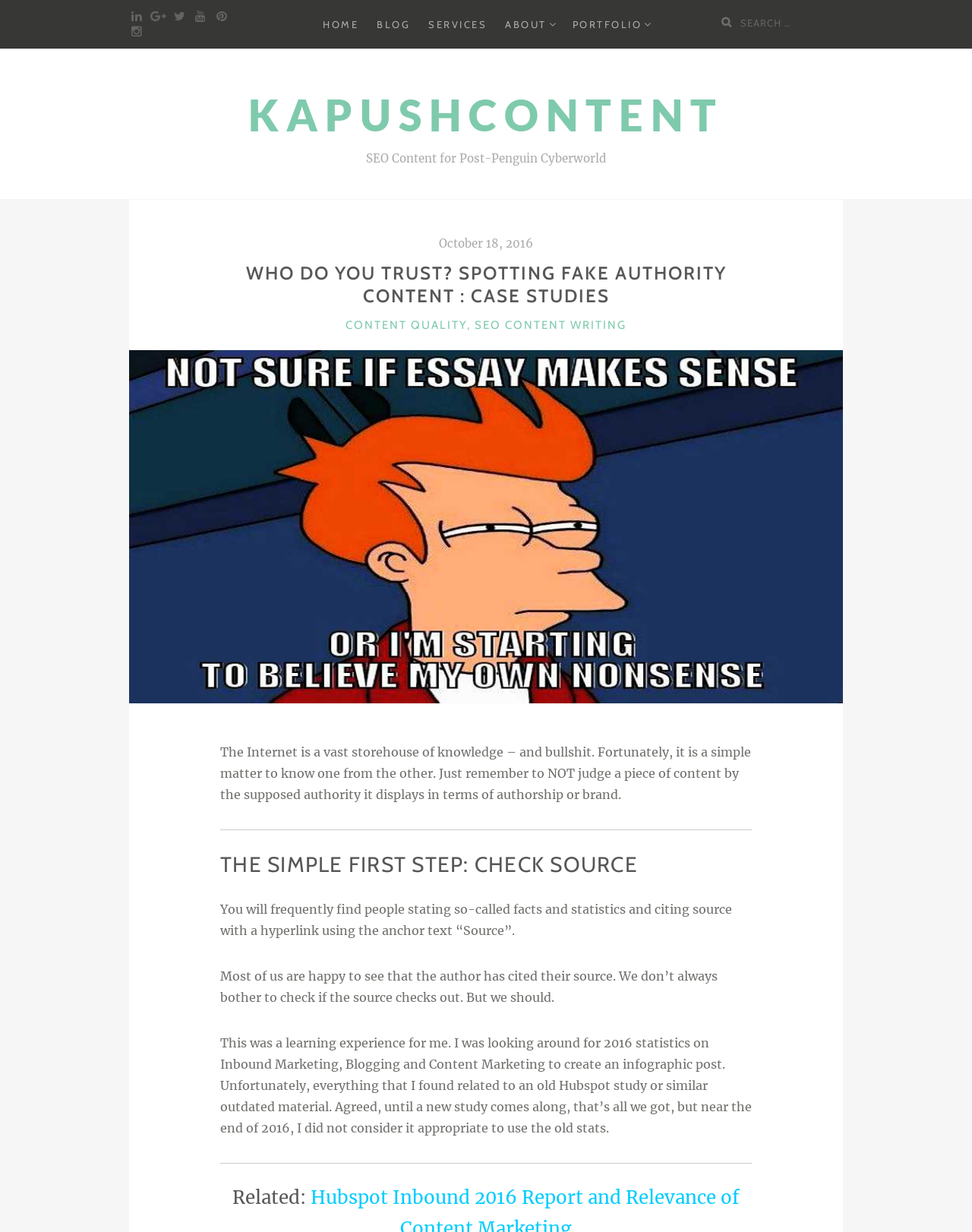Locate the bounding box of the user interface element based on this description: "Content Quality".

[0.355, 0.258, 0.48, 0.269]